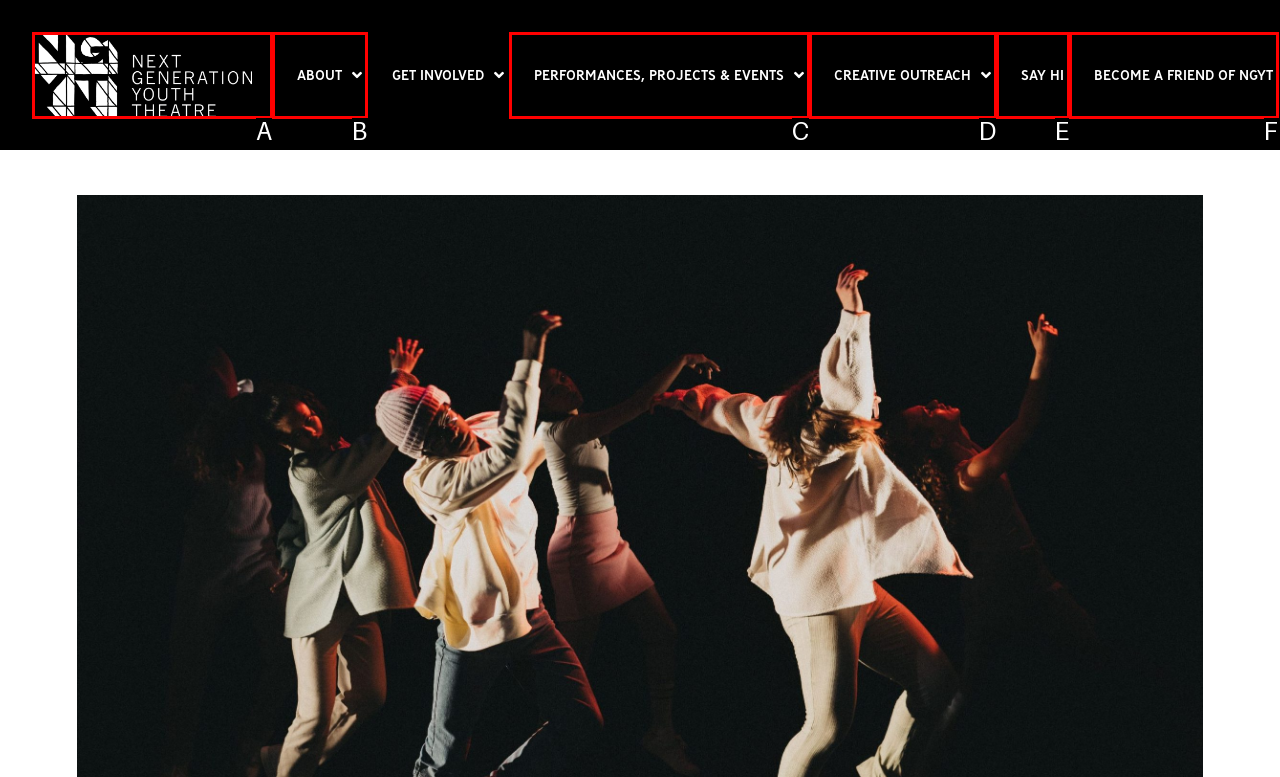Based on the given description: Performances, Projects & Events, identify the correct option and provide the corresponding letter from the given choices directly.

C